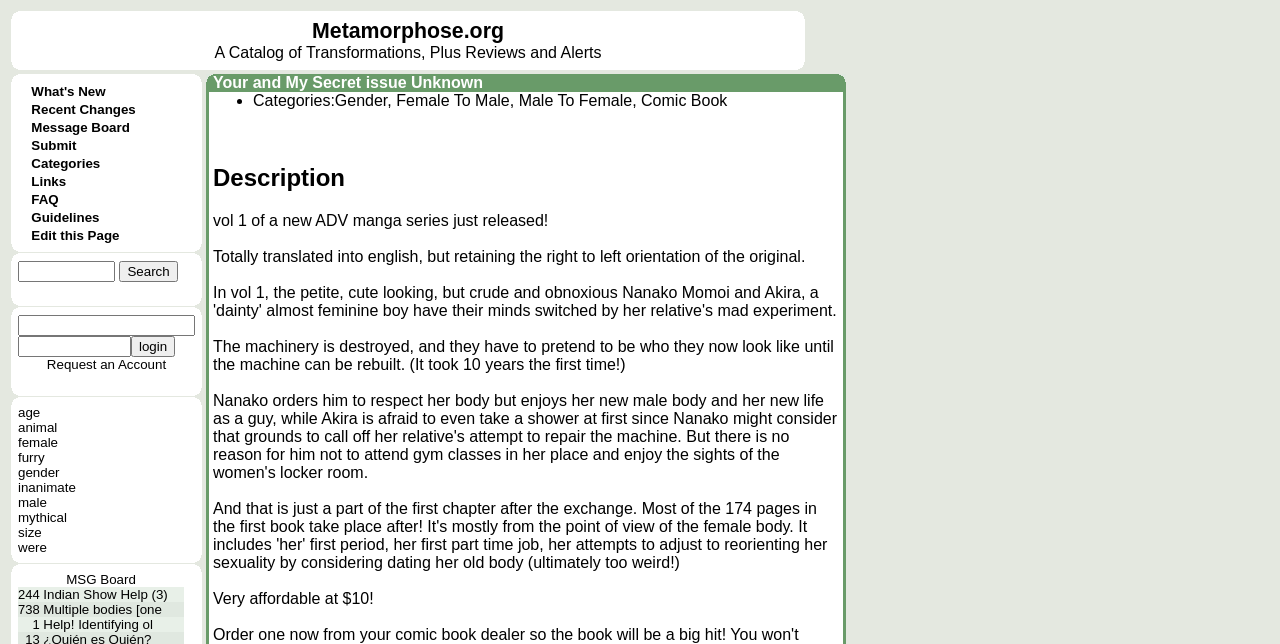What is the purpose of the 'Submit' category?
Please elaborate on the answer to the question with detailed information.

The purpose of the 'Submit' category can be inferred from its name, which suggests that it is a section where users can submit something, possibly related to transformations or reviews.